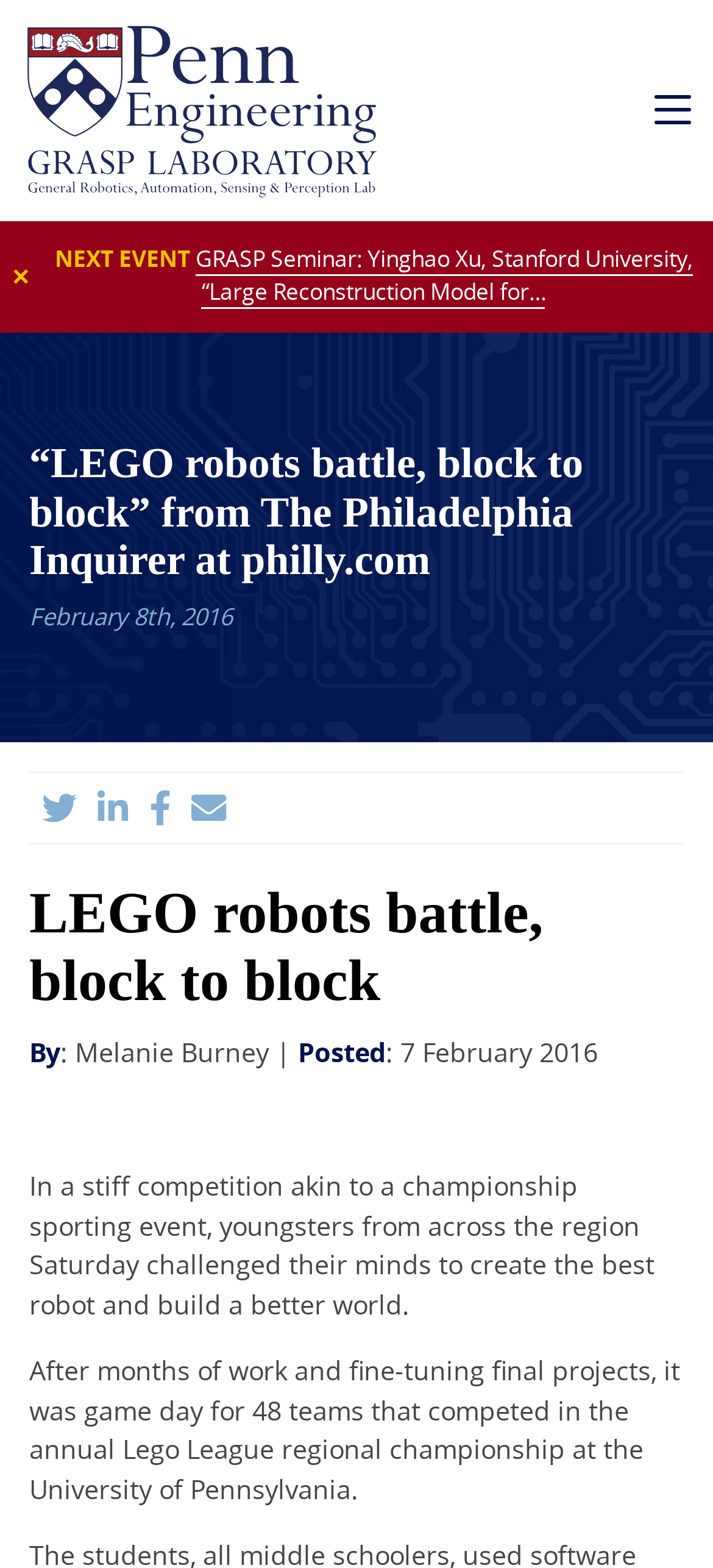Find the bounding box coordinates of the clickable element required to execute the following instruction: "Click the mobile navigation button". Provide the coordinates as four float numbers between 0 and 1, i.e., [left, top, right, bottom].

[0.889, 0.045, 1.0, 0.096]